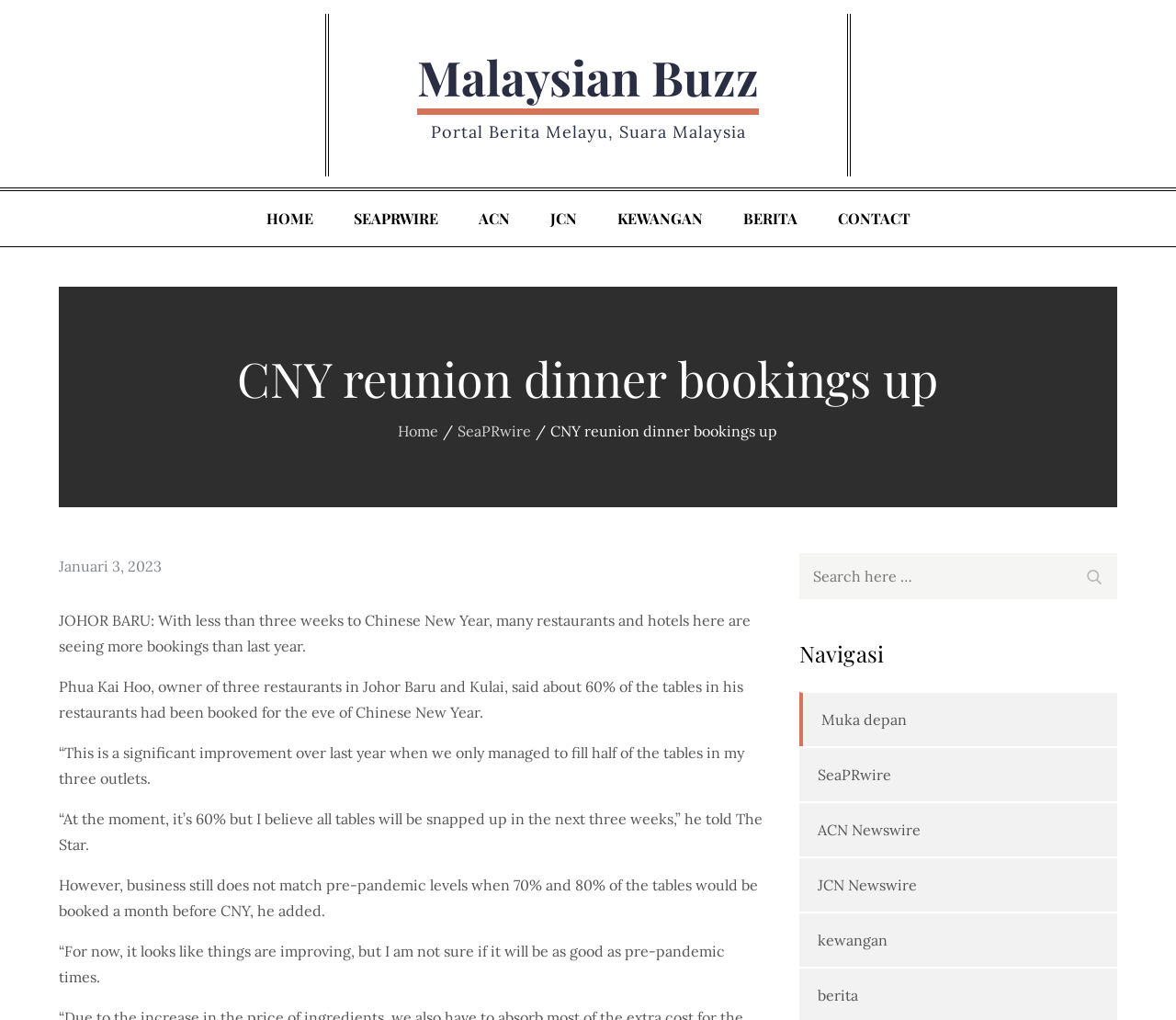What is the topic of the news article?
Answer the question with a single word or phrase, referring to the image.

CNY reunion dinner bookings